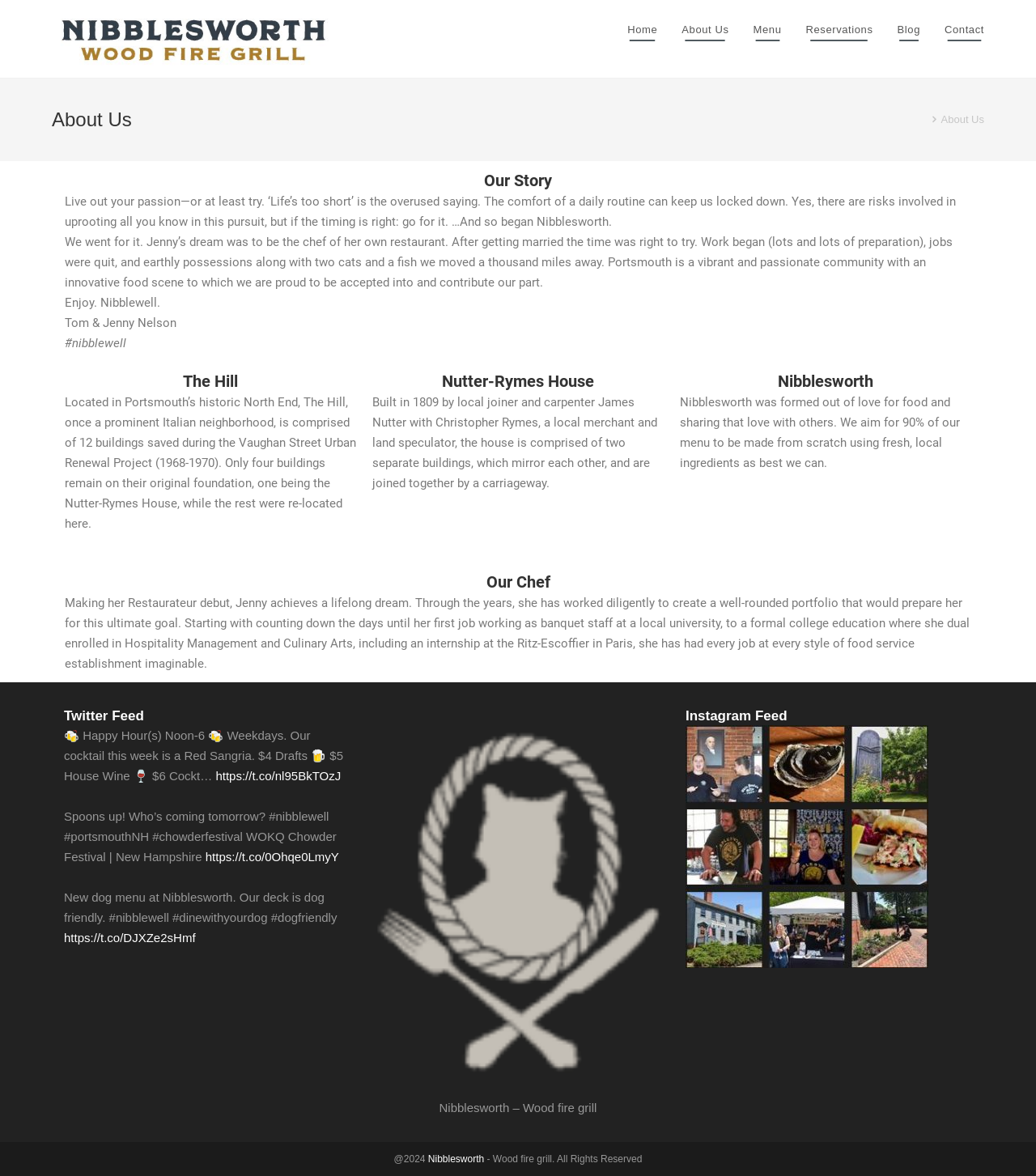Please mark the bounding box coordinates of the area that should be clicked to carry out the instruction: "Click on the Instagram Feed link".

[0.662, 0.601, 0.938, 0.617]